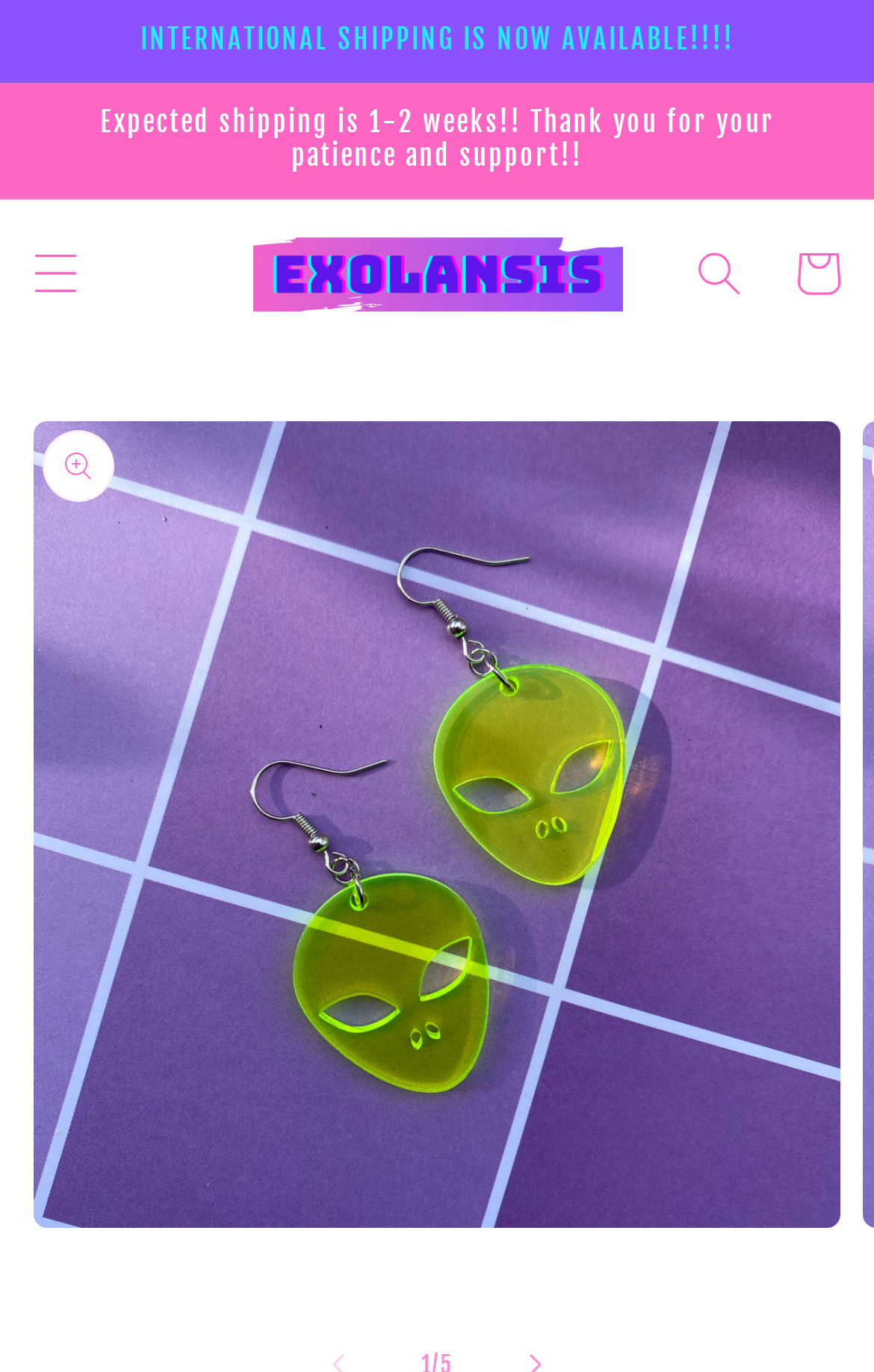Provide a short answer to the following question with just one word or phrase: What is the link at the top right corner?

Cart